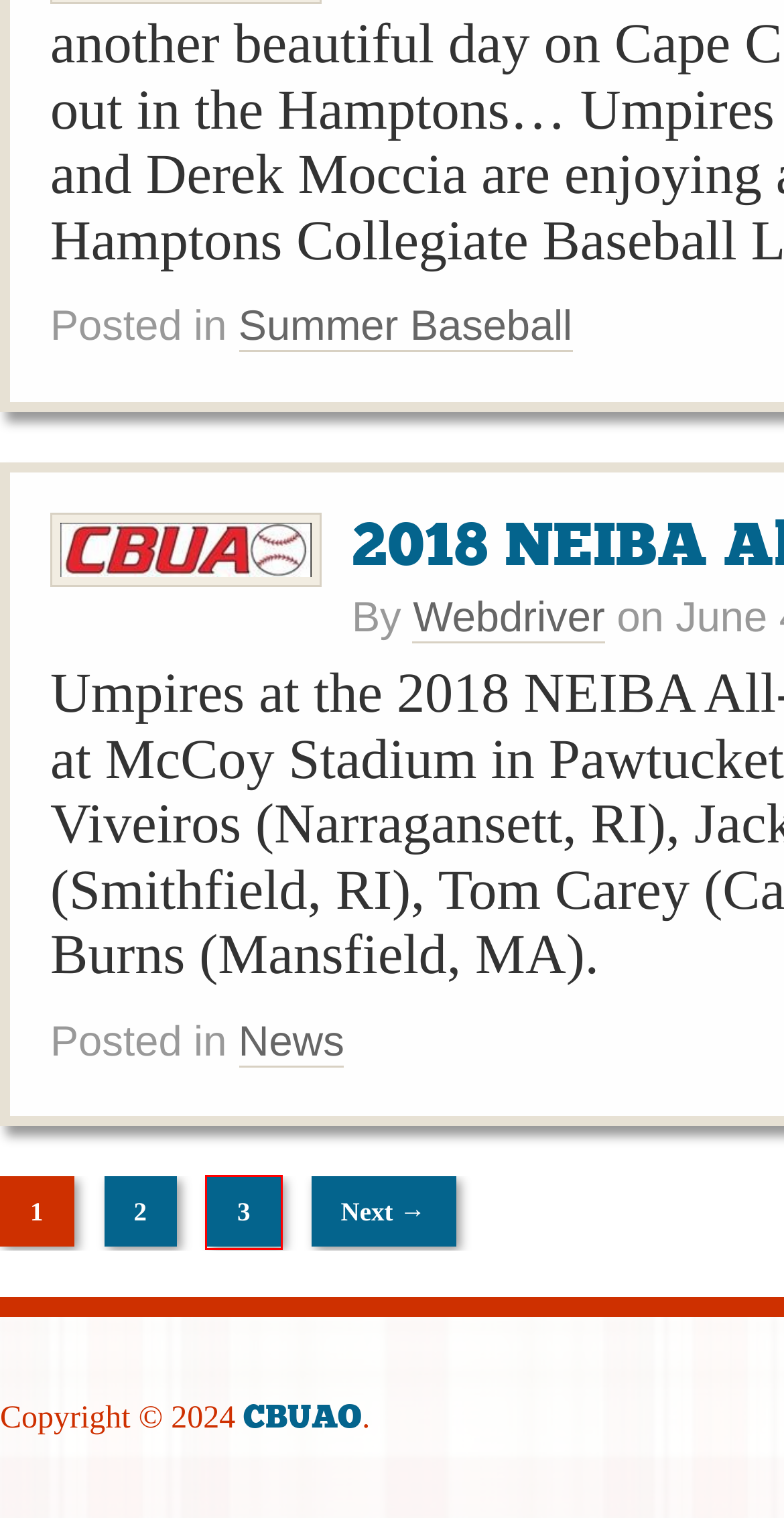Examine the screenshot of a webpage with a red bounding box around an element. Then, select the webpage description that best represents the new page after clicking the highlighted element. Here are the descriptions:
A. Archive for 2018: Page 3
B. News
C. ARBITER SPORTS LOGIN
D. Archive for 2018: Page 2
E. CBUAO Photo Gallery
F. CBUAO: College Baseball Umpire Assigners
G. Umpires
H. Summer Baseball

A